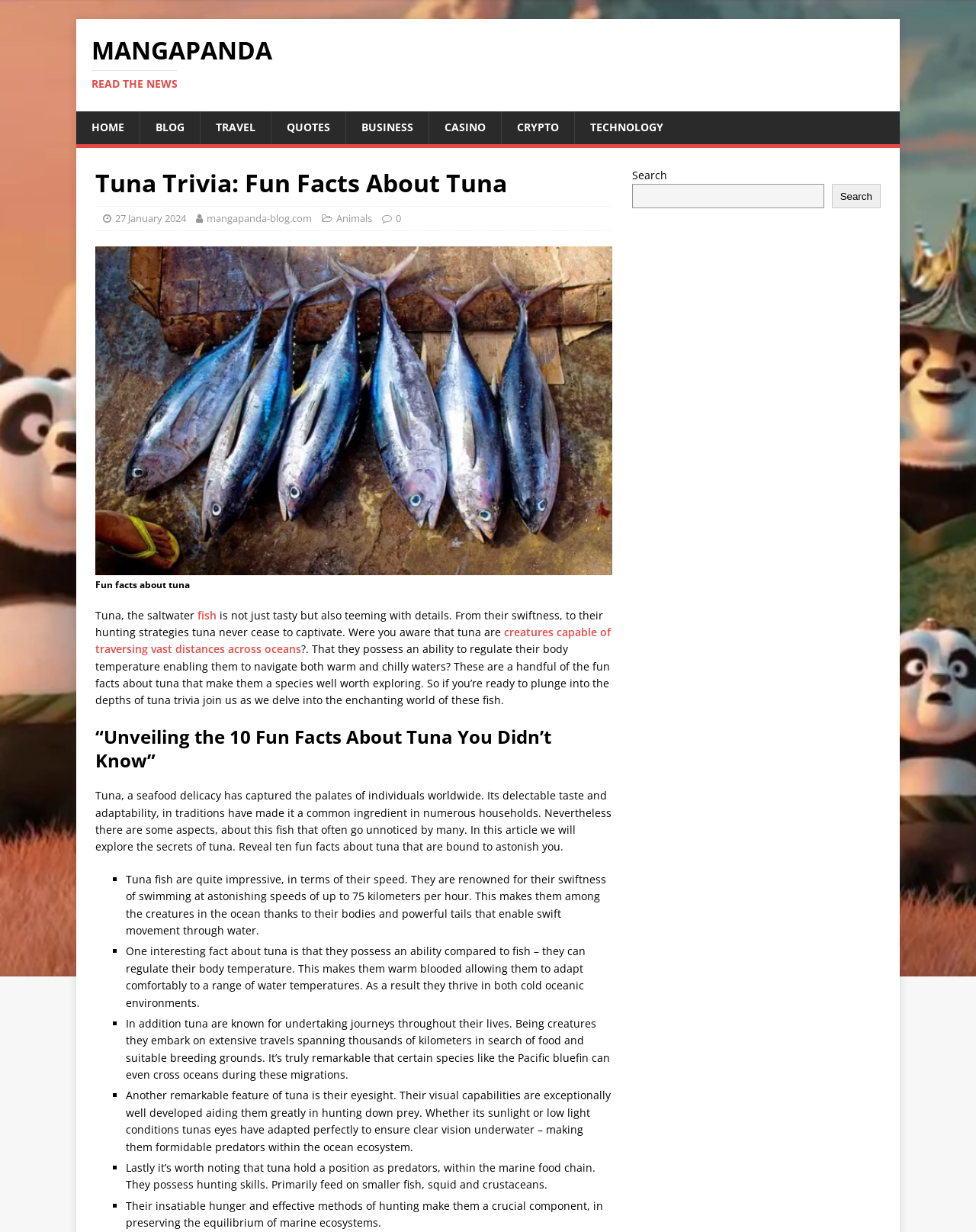Find the bounding box coordinates of the clickable element required to execute the following instruction: "Explore the 'Animals' category". Provide the coordinates as four float numbers between 0 and 1, i.e., [left, top, right, bottom].

[0.345, 0.172, 0.381, 0.183]